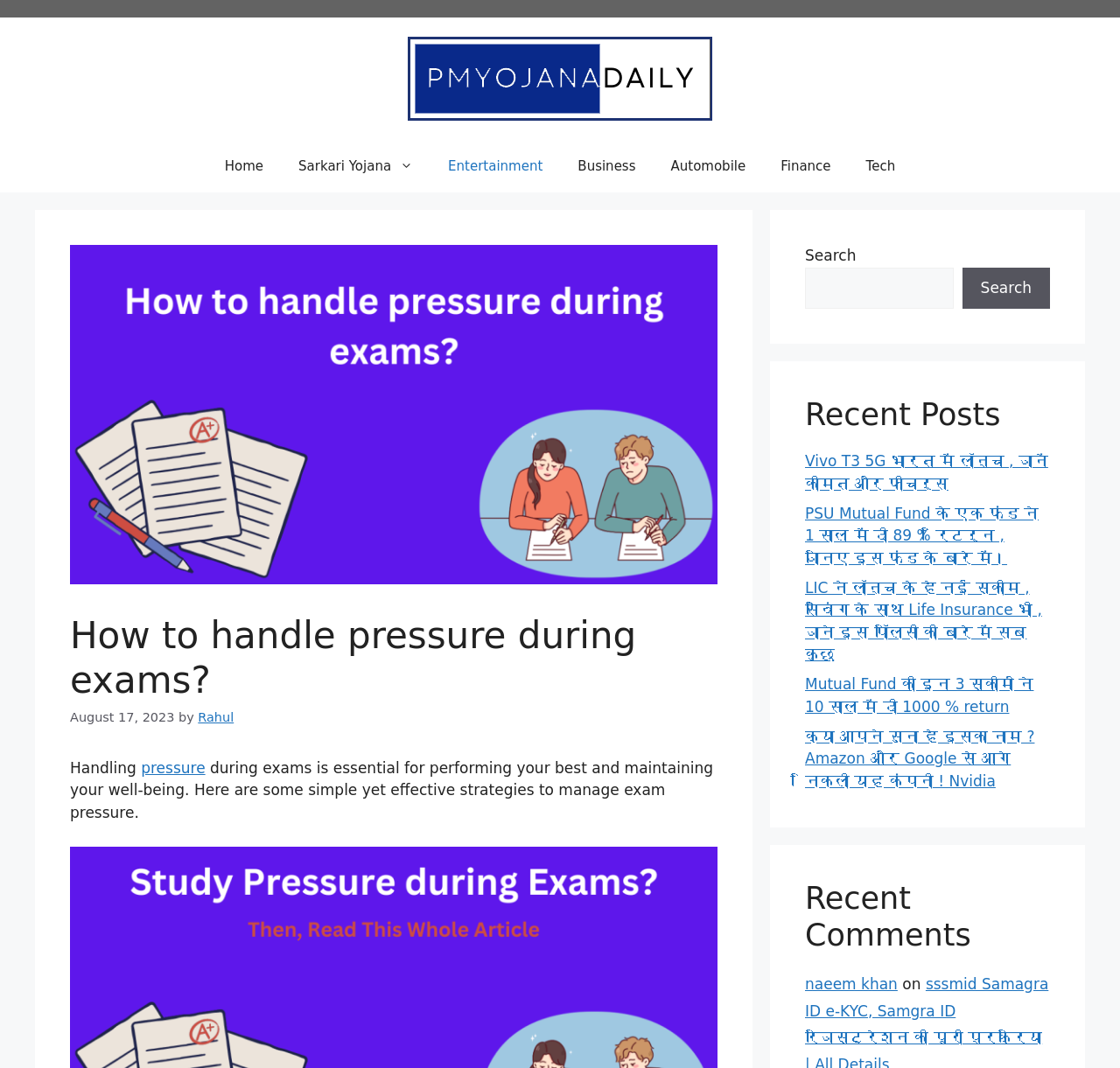Please identify the bounding box coordinates of where to click in order to follow the instruction: "Click on the 'Home' link".

[0.185, 0.131, 0.251, 0.18]